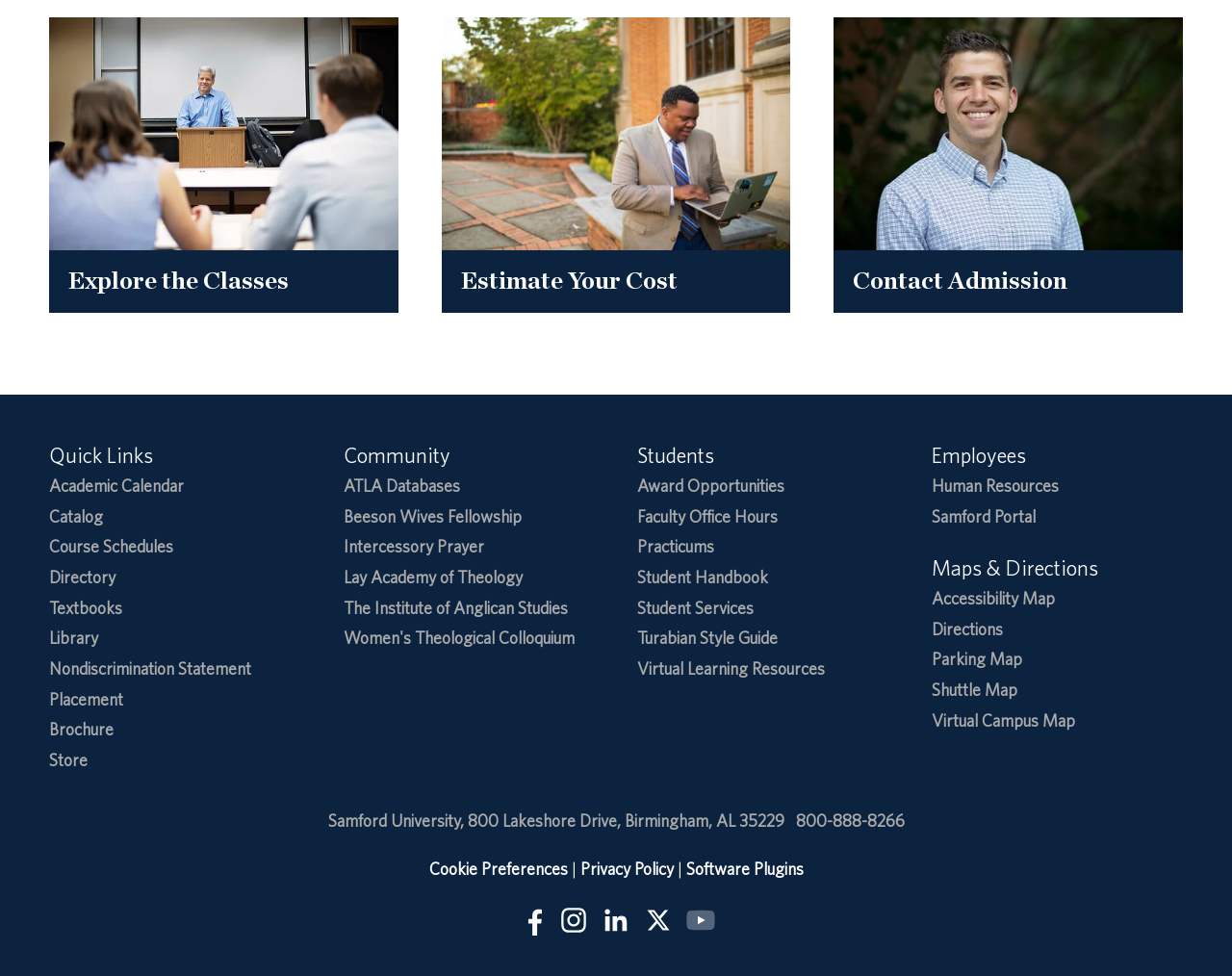Pinpoint the bounding box coordinates for the area that should be clicked to perform the following instruction: "View Academic Calendar".

[0.04, 0.487, 0.149, 0.508]